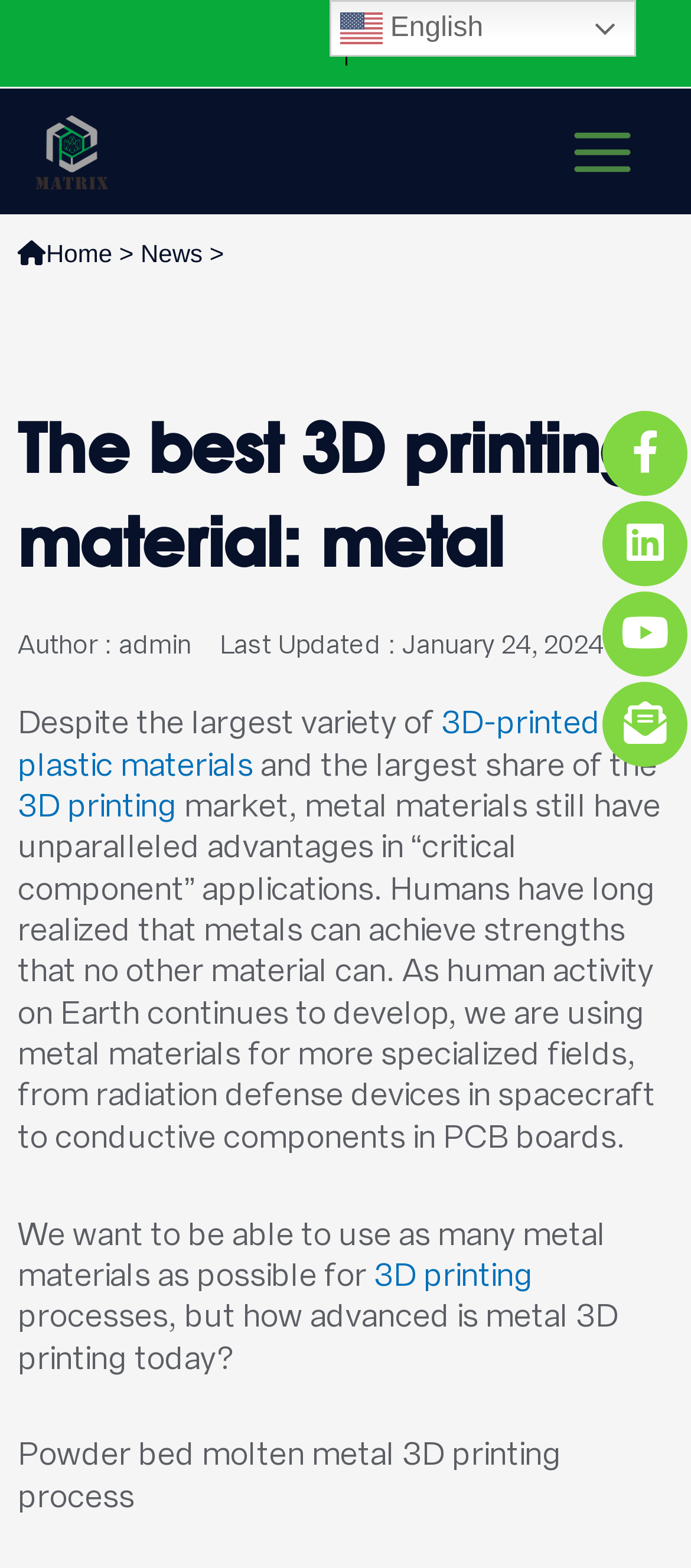Please specify the bounding box coordinates of the clickable region to carry out the following instruction: "Read the article about 3D printing". The coordinates should be four float numbers between 0 and 1, in the format [left, top, right, bottom].

[0.026, 0.5, 0.256, 0.526]